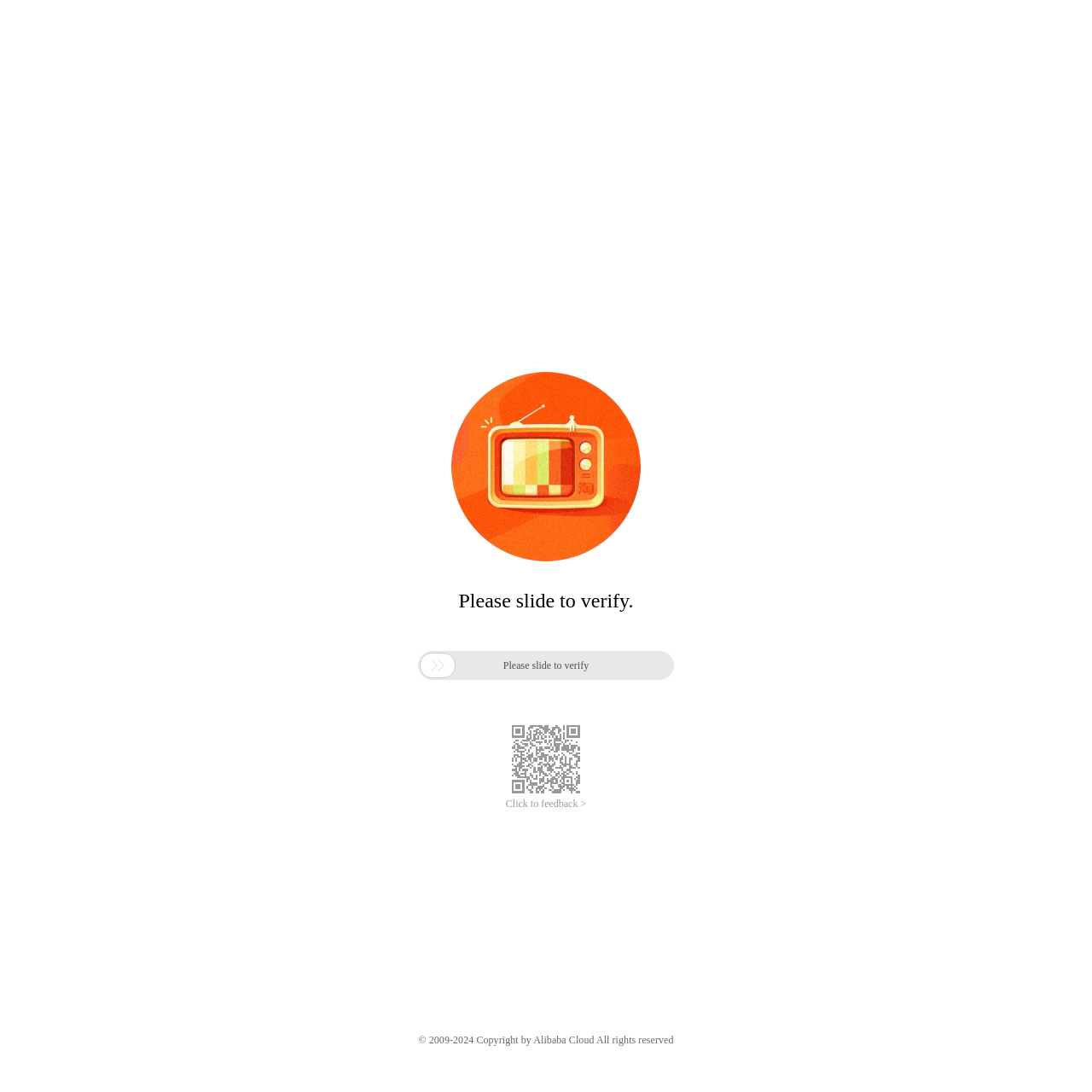Locate and provide the bounding box coordinates for the HTML element that matches this description: "Click to feedback >".

[0.463, 0.73, 0.537, 0.742]